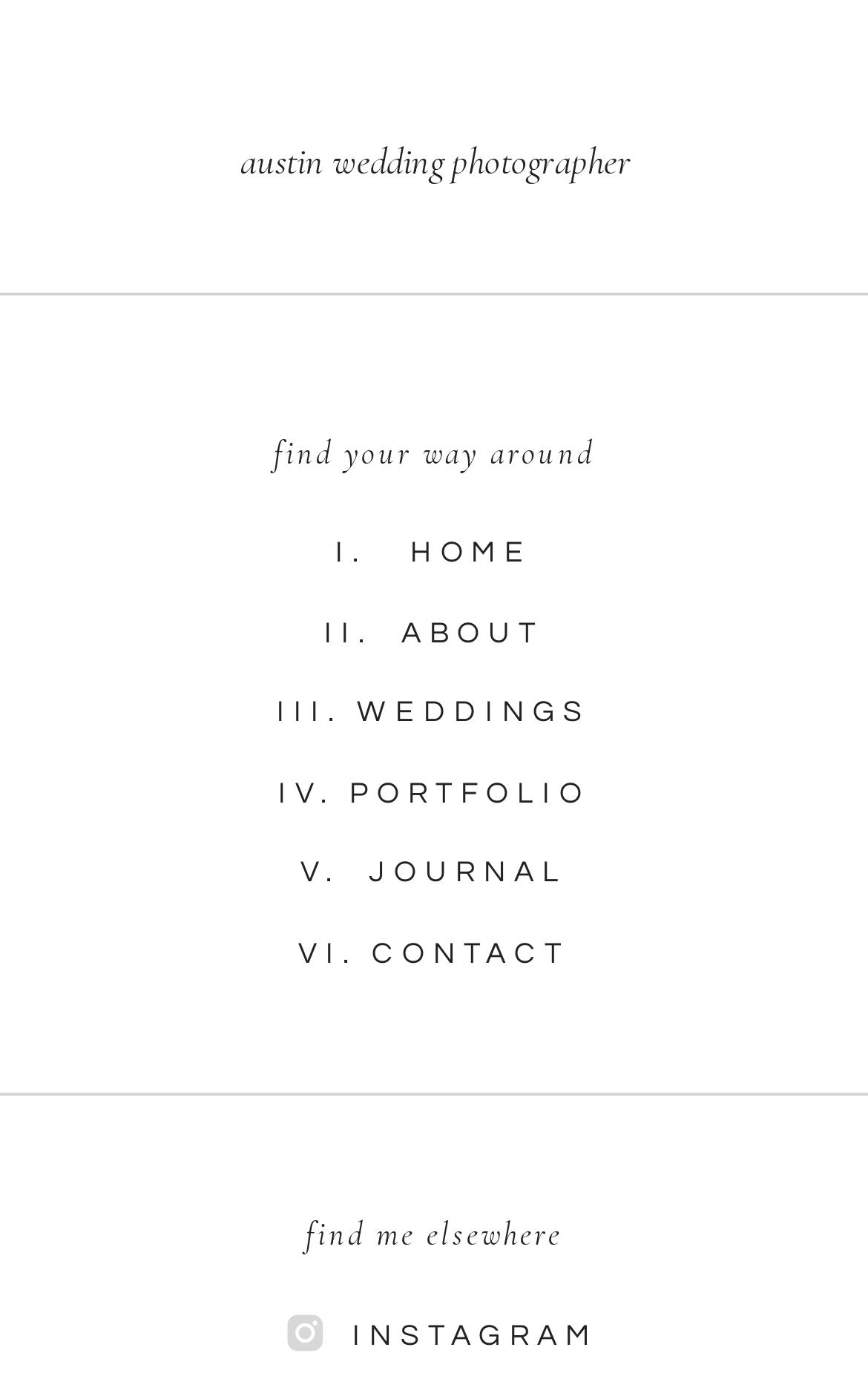What is the photographer's social media presence?
Answer the question with detailed information derived from the image.

There is a link with the text 'INSTAGRAM' which suggests that the photographer has an Instagram account.